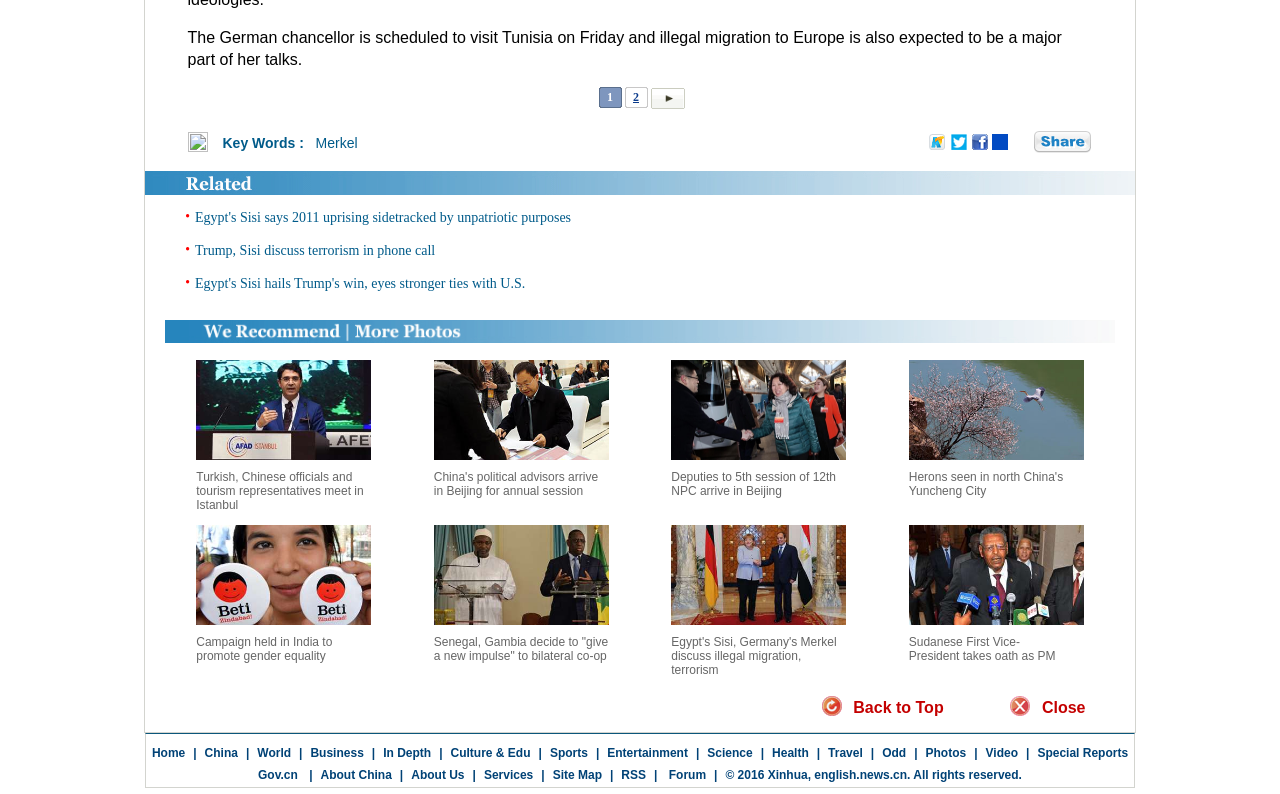Find the bounding box coordinates for the UI element that matches this description: "Back to Top".

[0.667, 0.88, 0.737, 0.901]